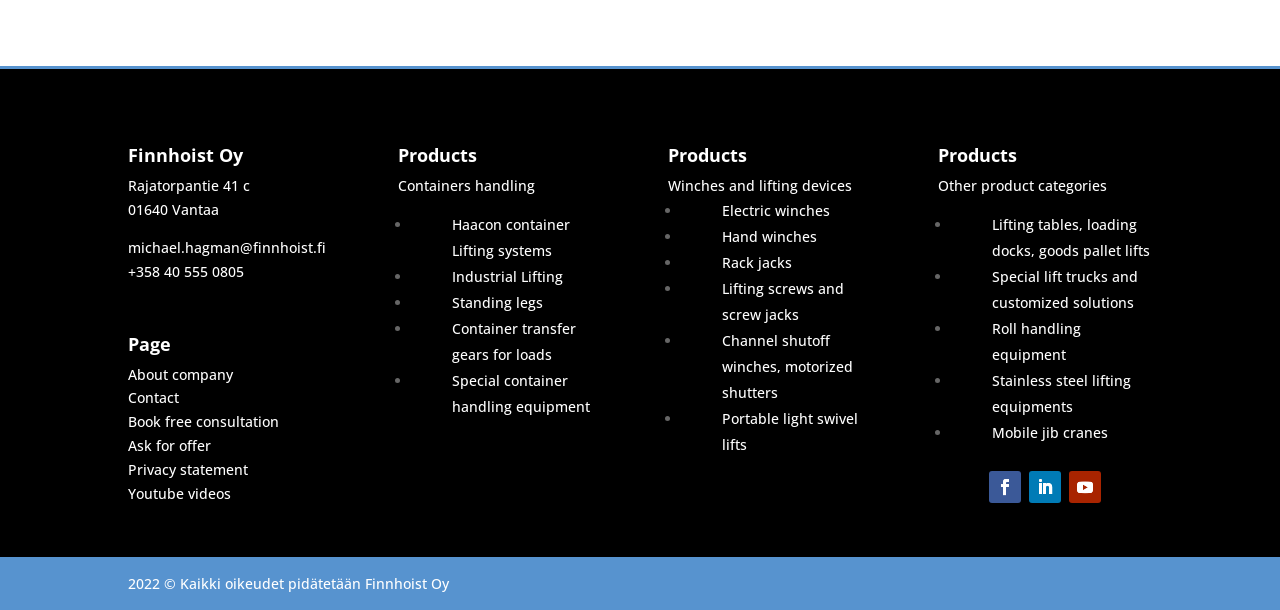Use the information in the screenshot to answer the question comprehensively: How many product categories are there?

There are three product categories listed on the webpage, which are 'Containers handling', 'Winches and lifting devices', and 'Other product categories'. These categories are denoted by heading elements with the text 'Products'.